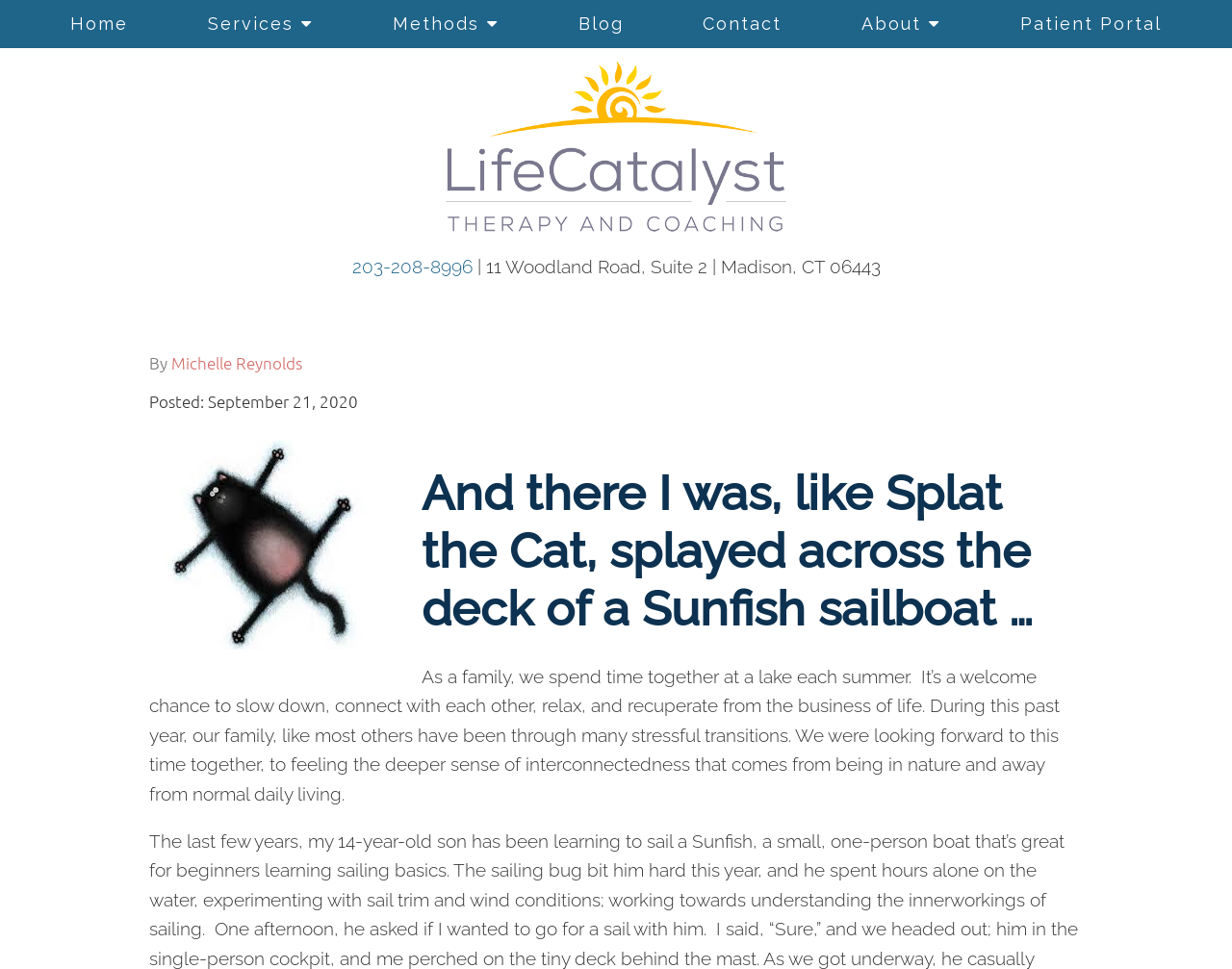Specify the bounding box coordinates of the region I need to click to perform the following instruction: "Click on the 'Therapy' link". The coordinates must be four float numbers in the range of 0 to 1, i.e., [left, top, right, bottom].

[0.136, 0.049, 0.308, 0.086]